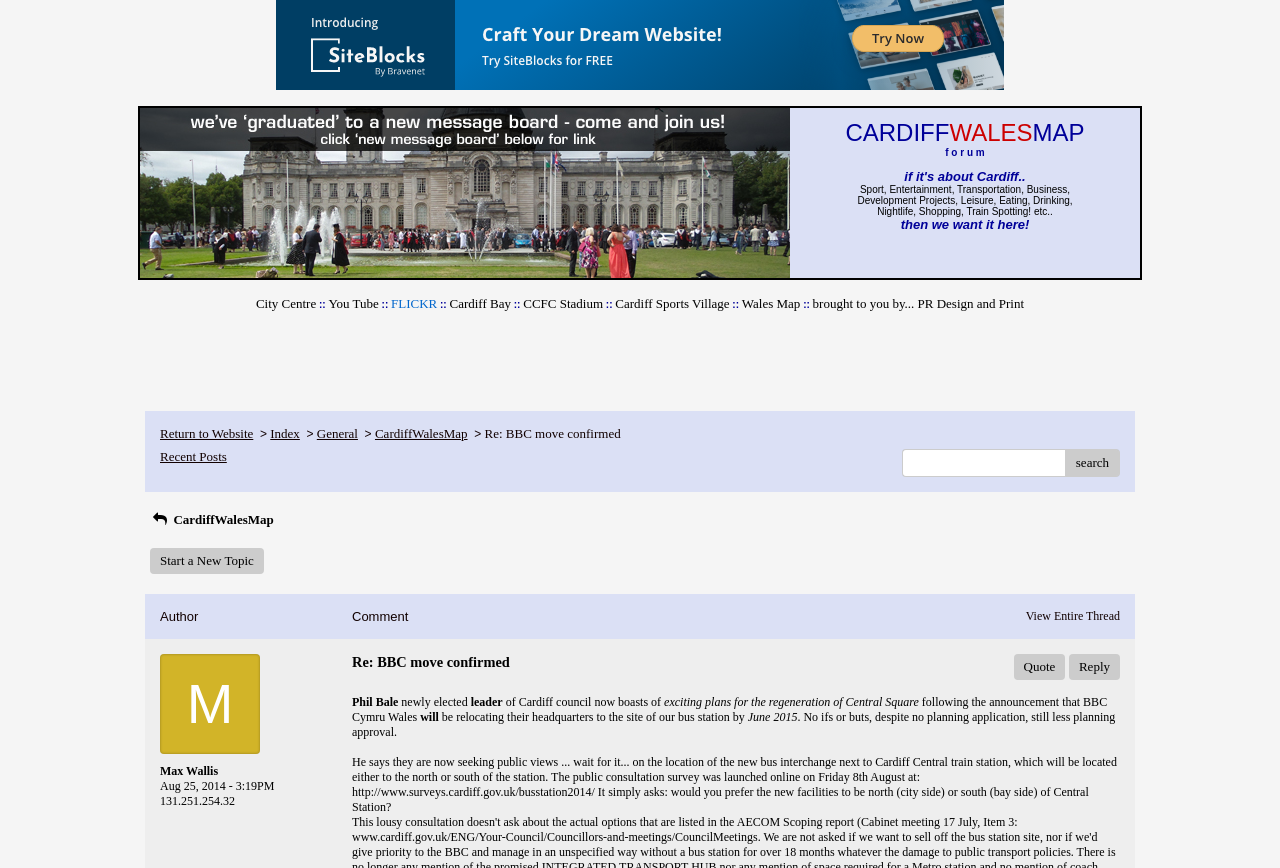Please identify the bounding box coordinates of the region to click in order to complete the task: "Reply to the post". The coordinates must be four float numbers between 0 and 1, specified as [left, top, right, bottom].

[0.835, 0.754, 0.875, 0.784]